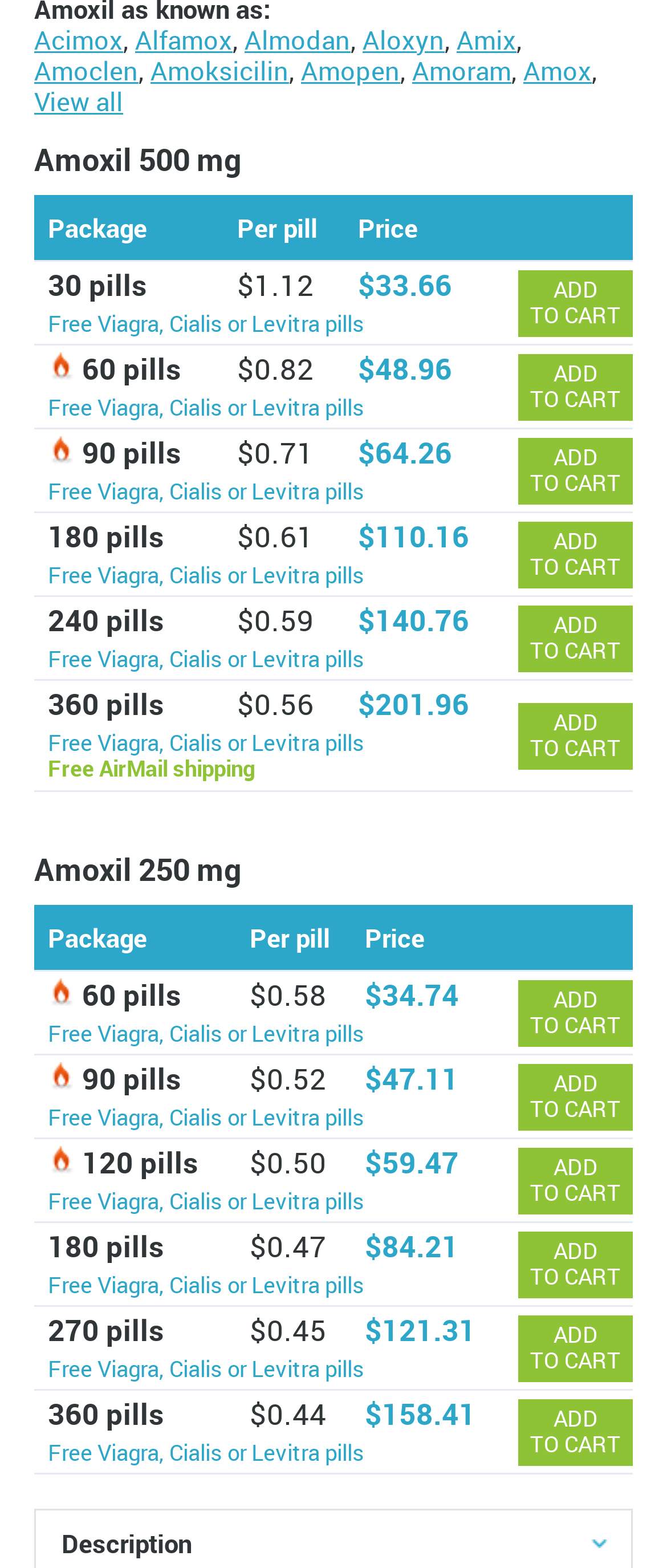How many brands of Amoxil 500 mg are listed on this webpage?
Look at the screenshot and give a one-word or phrase answer.

Over 40